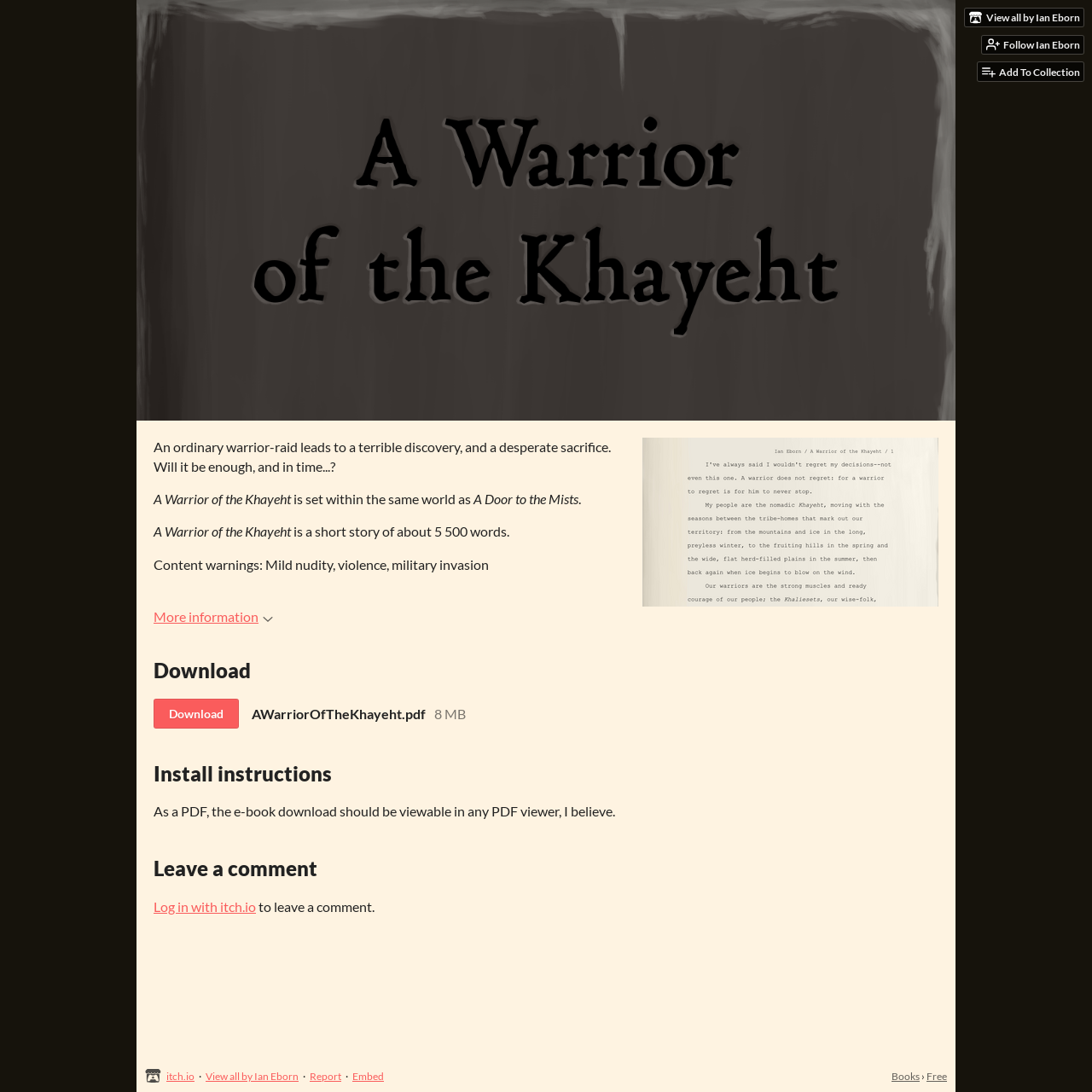Please indicate the bounding box coordinates for the clickable area to complete the following task: "Add story to collection". The coordinates should be specified as four float numbers between 0 and 1, i.e., [left, top, right, bottom].

[0.895, 0.057, 0.992, 0.074]